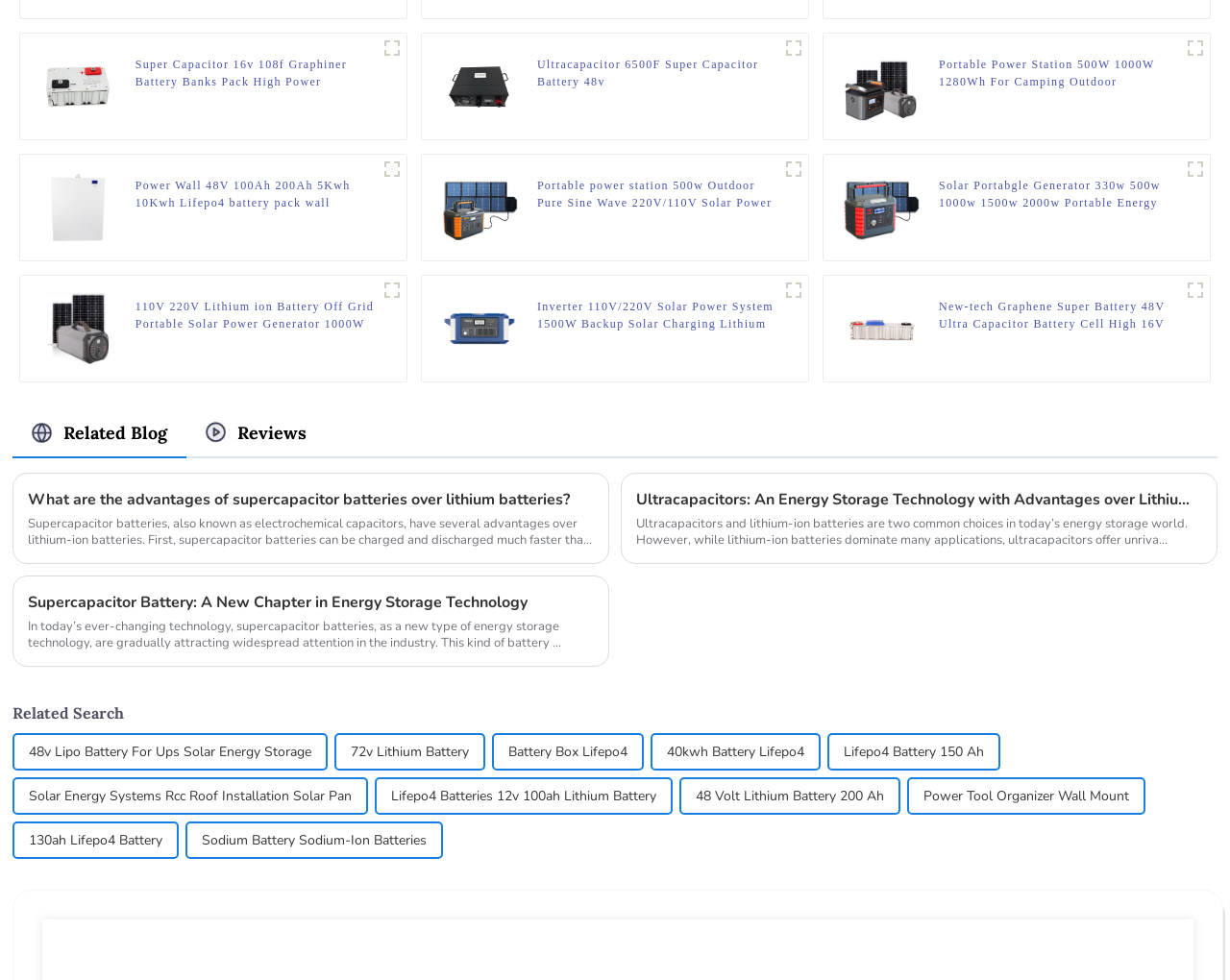Can you identify the bounding box coordinates of the clickable region needed to carry out this instruction: 'Explore the 'Ultracapacitor 6500F Super Capacitor Battery 48v' product'? The coordinates should be four float numbers within the range of 0 to 1, stated as [left, top, right, bottom].

[0.437, 0.057, 0.634, 0.092]